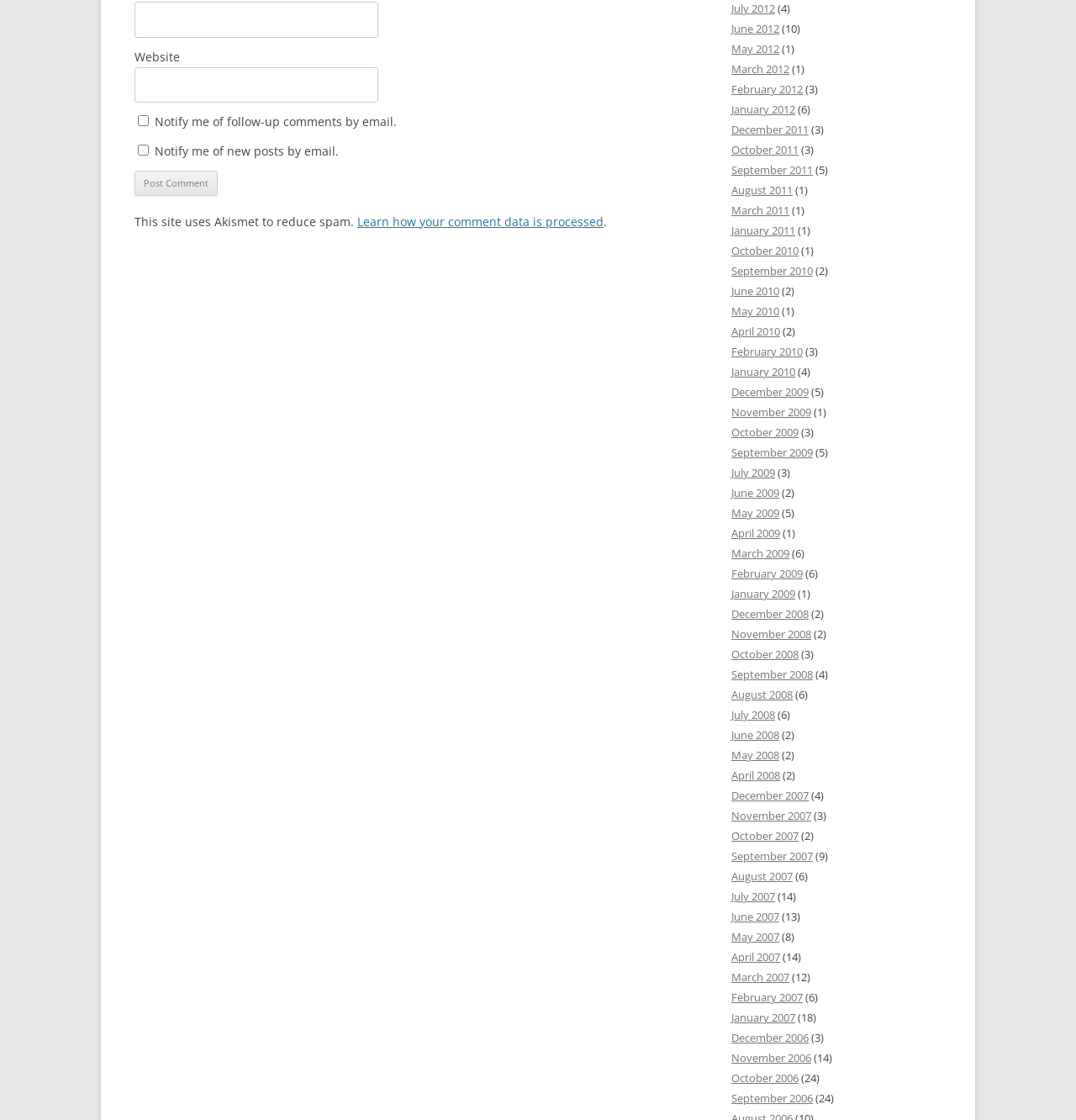What is the purpose of the checkboxes?
Your answer should be a single word or phrase derived from the screenshot.

Notify of comments or posts